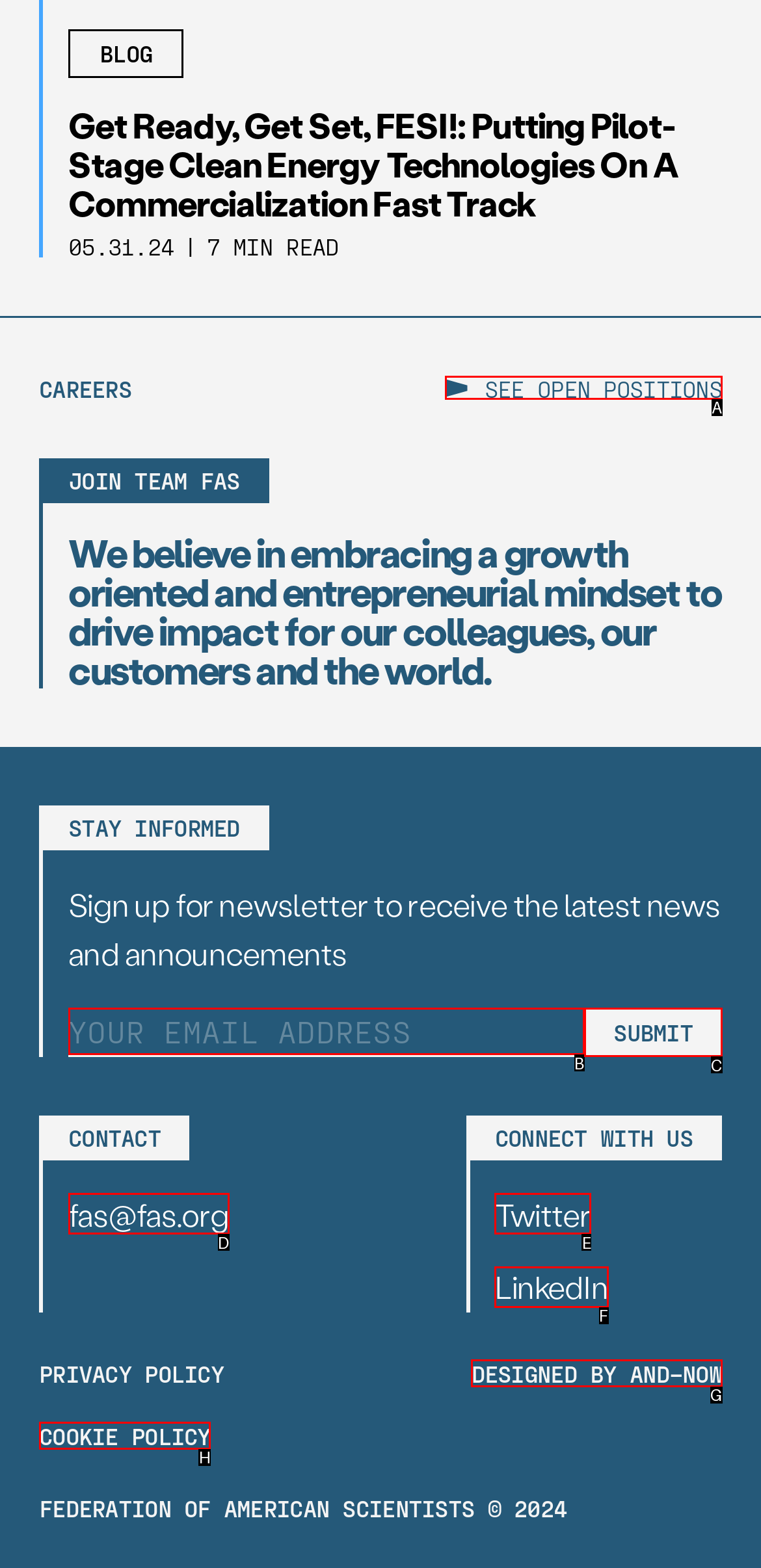Using the description: Cookie Policy, find the HTML element that matches it. Answer with the letter of the chosen option.

H